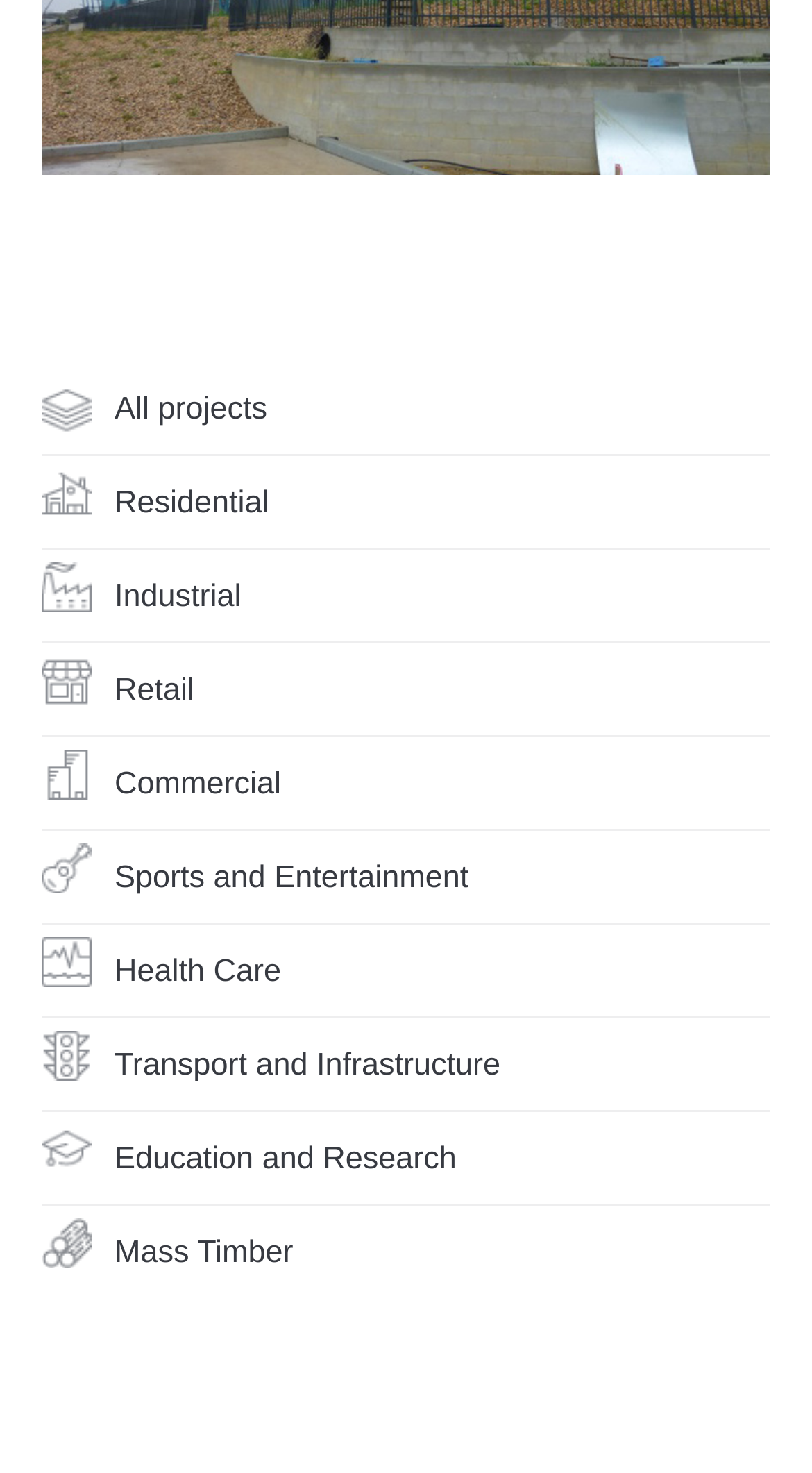What are the categories of projects?
Examine the image closely and answer the question with as much detail as possible.

By examining the links on the webpage, I found that there are several categories of projects, including Residential, Industrial, Retail, Commercial, Sports and Entertainment, Health Care, Transport and Infrastructure, Education and Research, and Mass Timber.